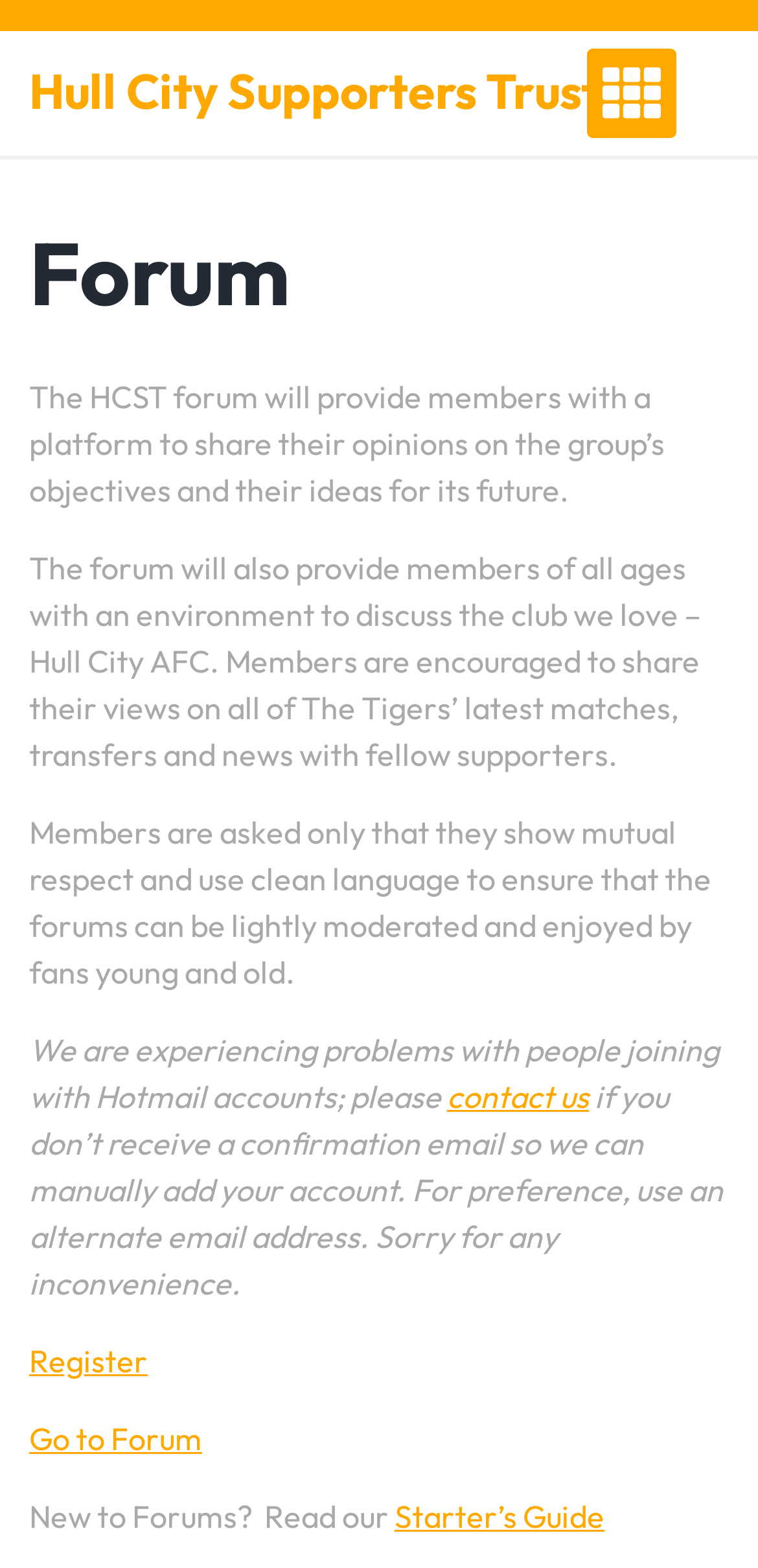Extract the bounding box coordinates of the UI element described by: "Go to Forum". The coordinates should include four float numbers ranging from 0 to 1, e.g., [left, top, right, bottom].

[0.038, 0.905, 0.267, 0.93]